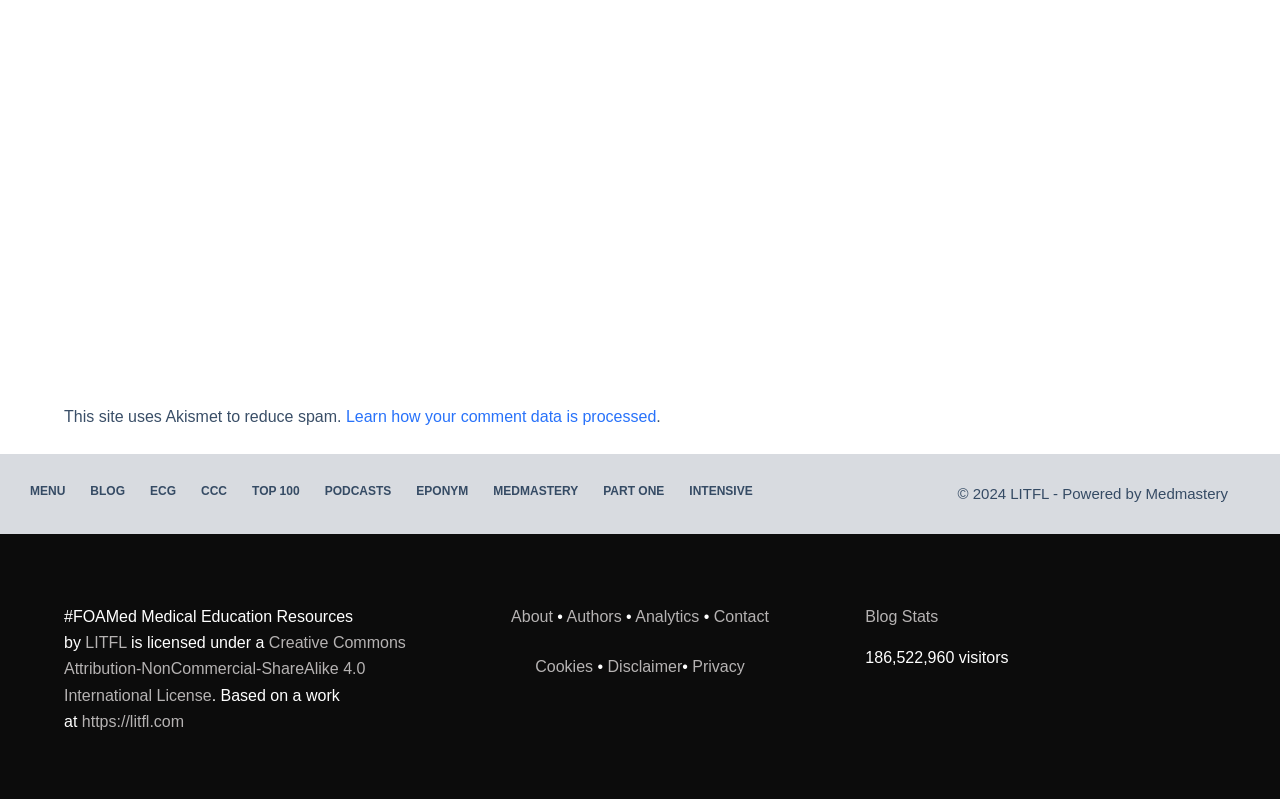Identify the bounding box coordinates of the region that should be clicked to execute the following instruction: "Check Blog Stats".

[0.676, 0.755, 0.95, 0.789]